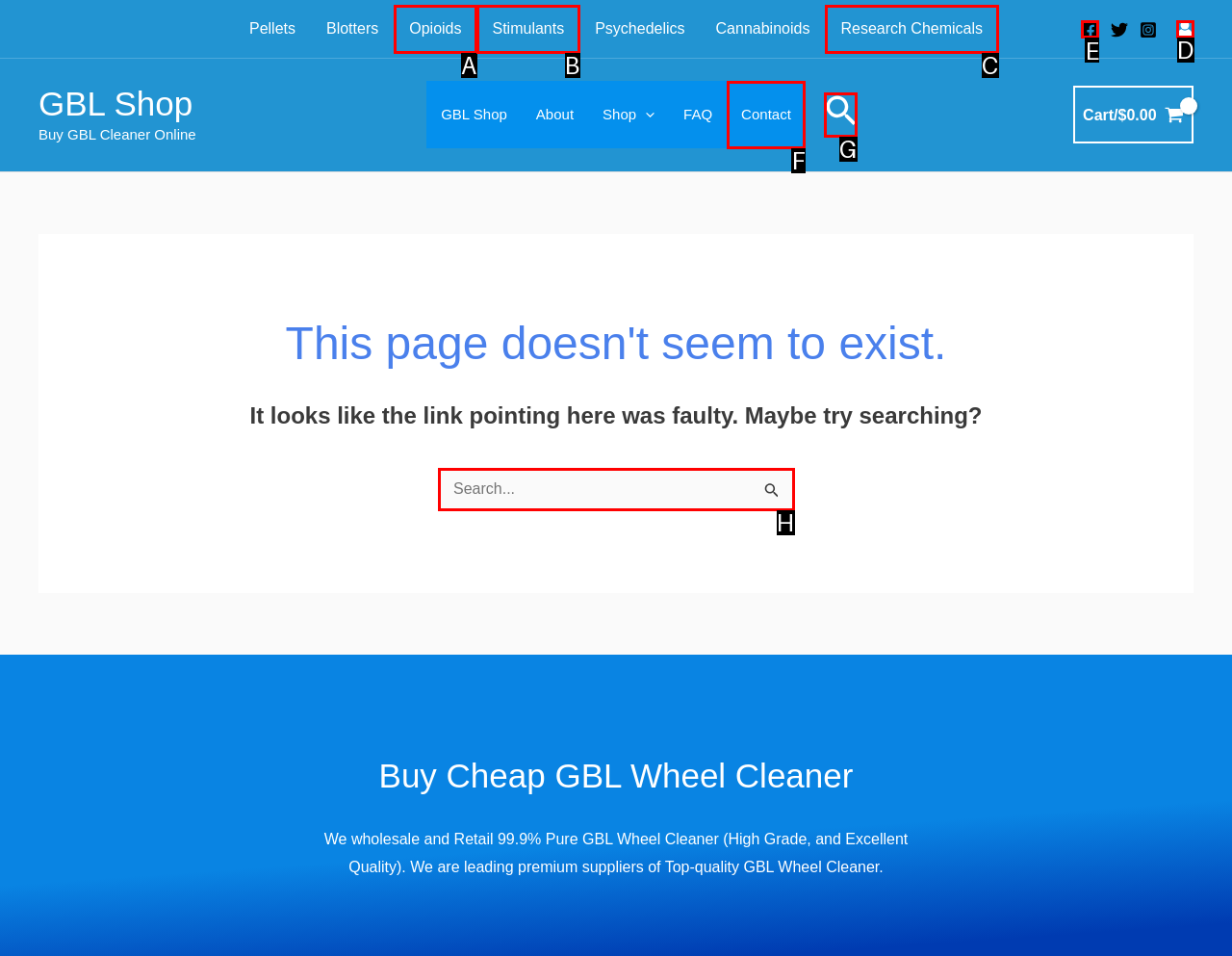Point out which HTML element you should click to fulfill the task: Click on the Facebook link.
Provide the option's letter from the given choices.

E